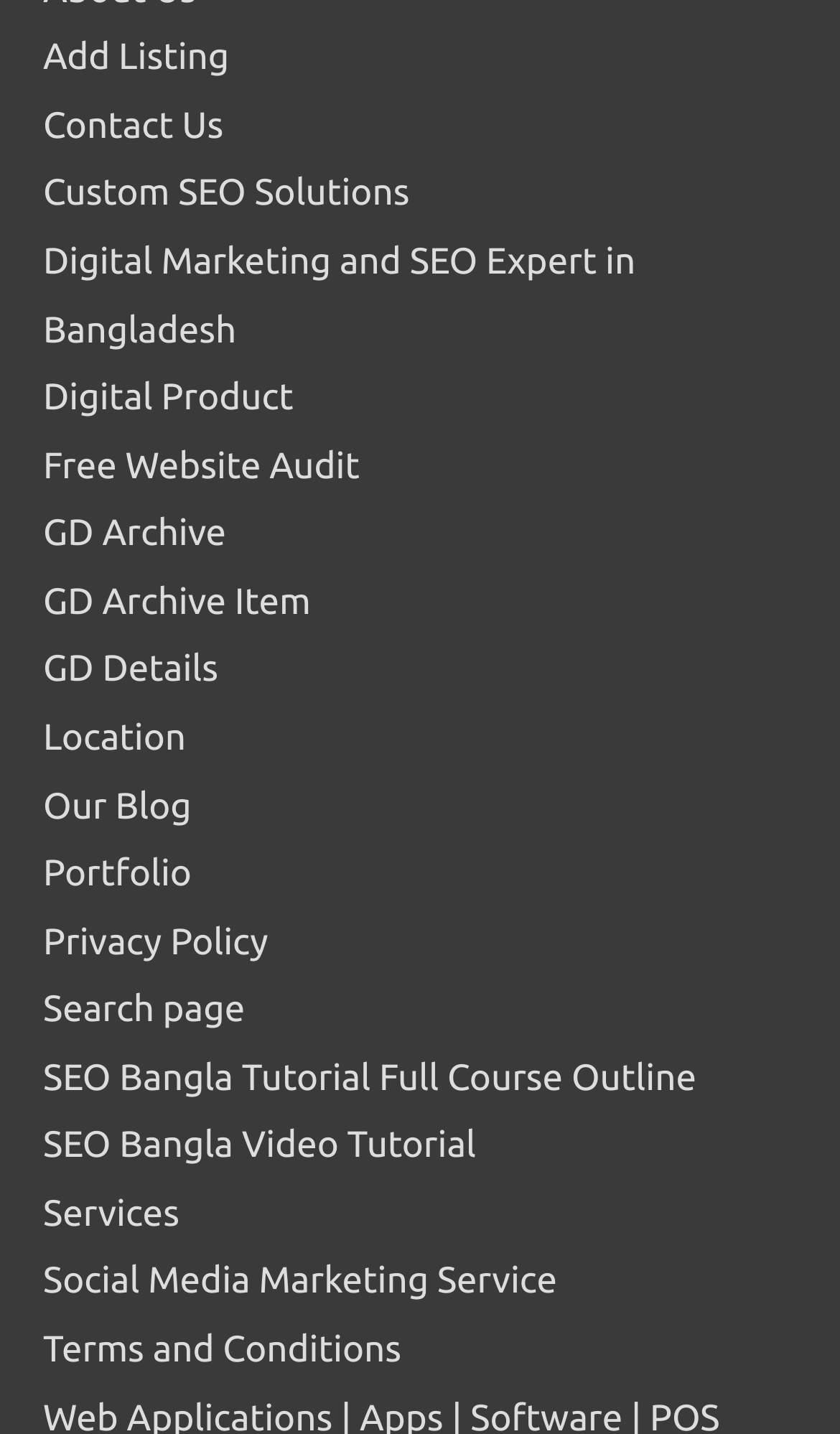Please find the bounding box coordinates of the element that needs to be clicked to perform the following instruction: "Visit Digital Marketing and SEO Expert in Bangladesh". The bounding box coordinates should be four float numbers between 0 and 1, represented as [left, top, right, bottom].

[0.051, 0.168, 0.757, 0.244]